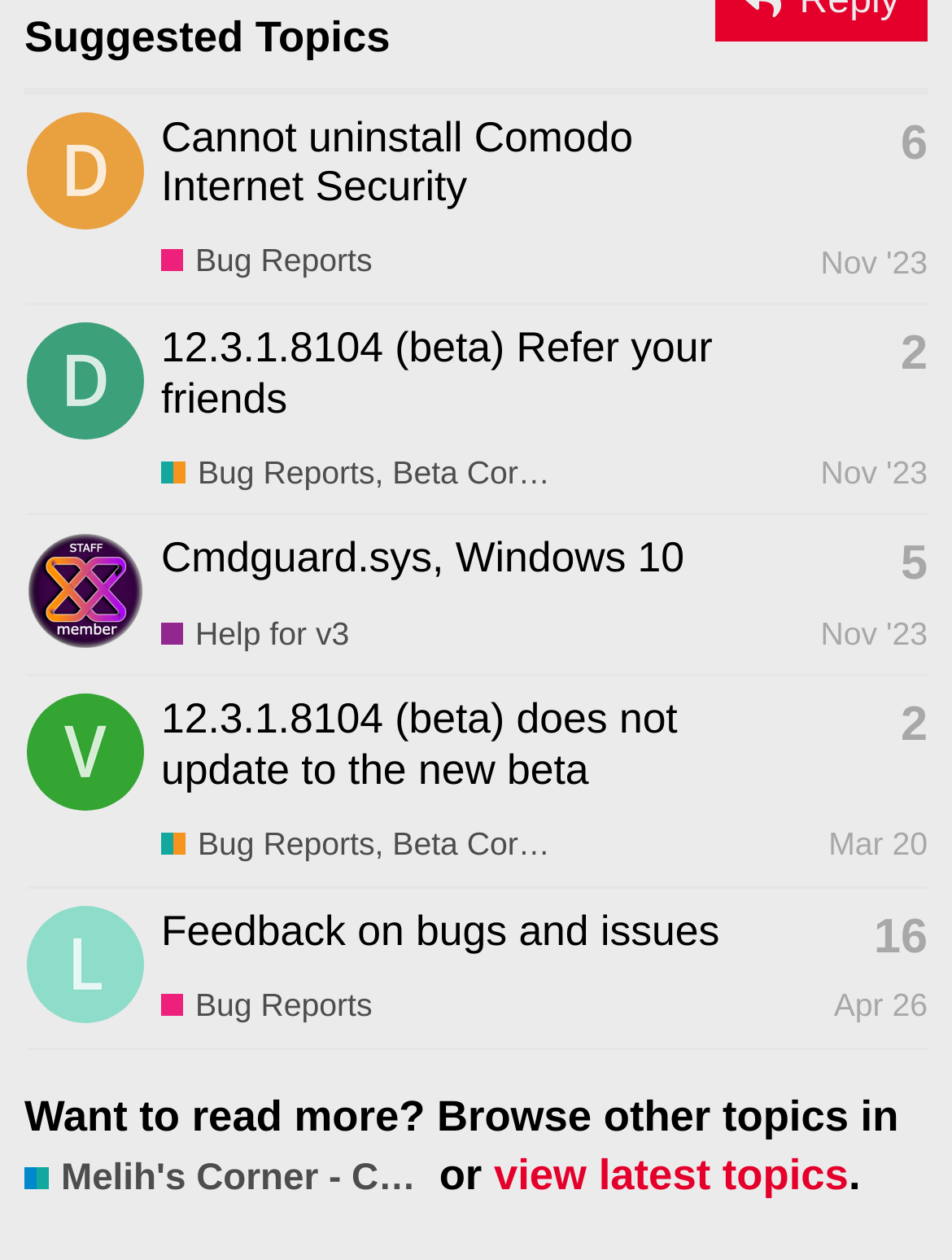What is the category of the first topic?
Craft a detailed and extensive response to the question.

I looked at the first gridcell element and found a link element with the text 'Bug Reports'. This suggests that the first topic is categorized under 'Bug Reports'.